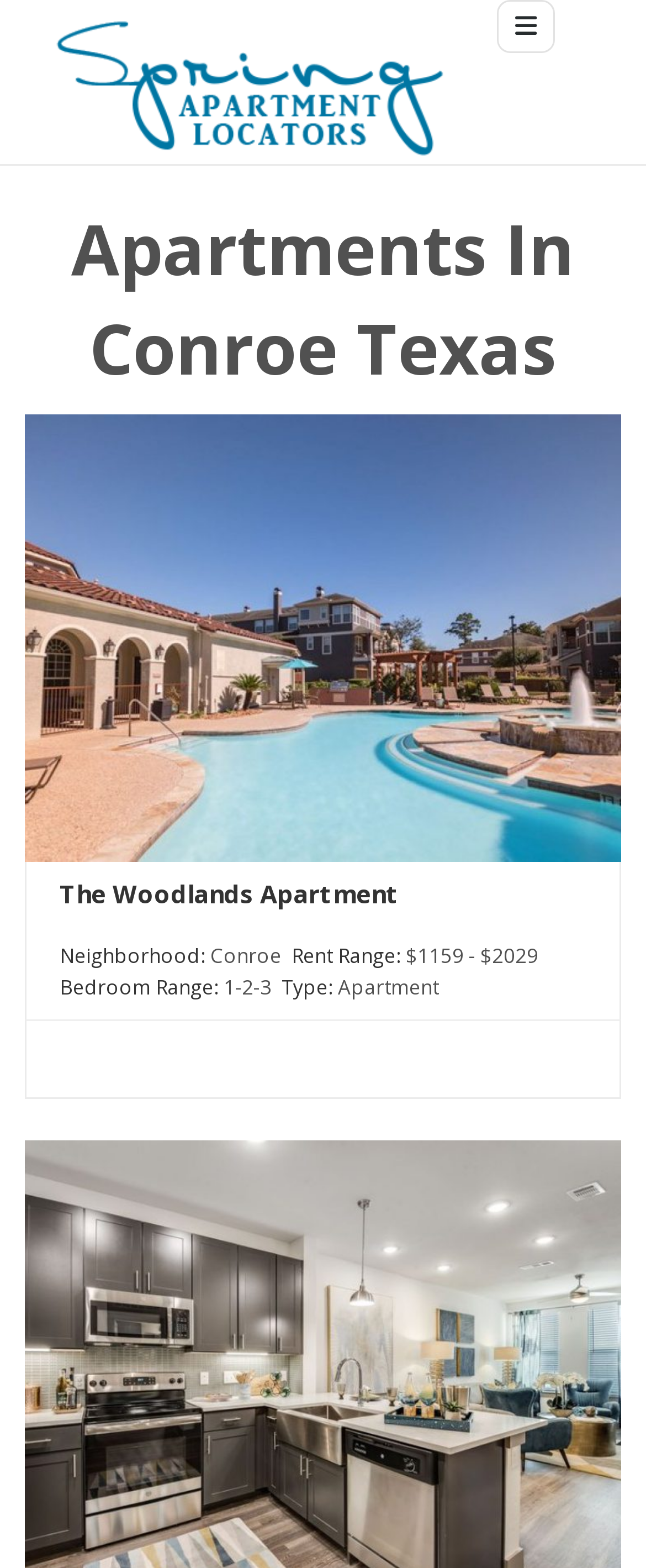What is the rent range of The Woodlands Apartment?
Observe the image and answer the question with a one-word or short phrase response.

$1159 - $2029